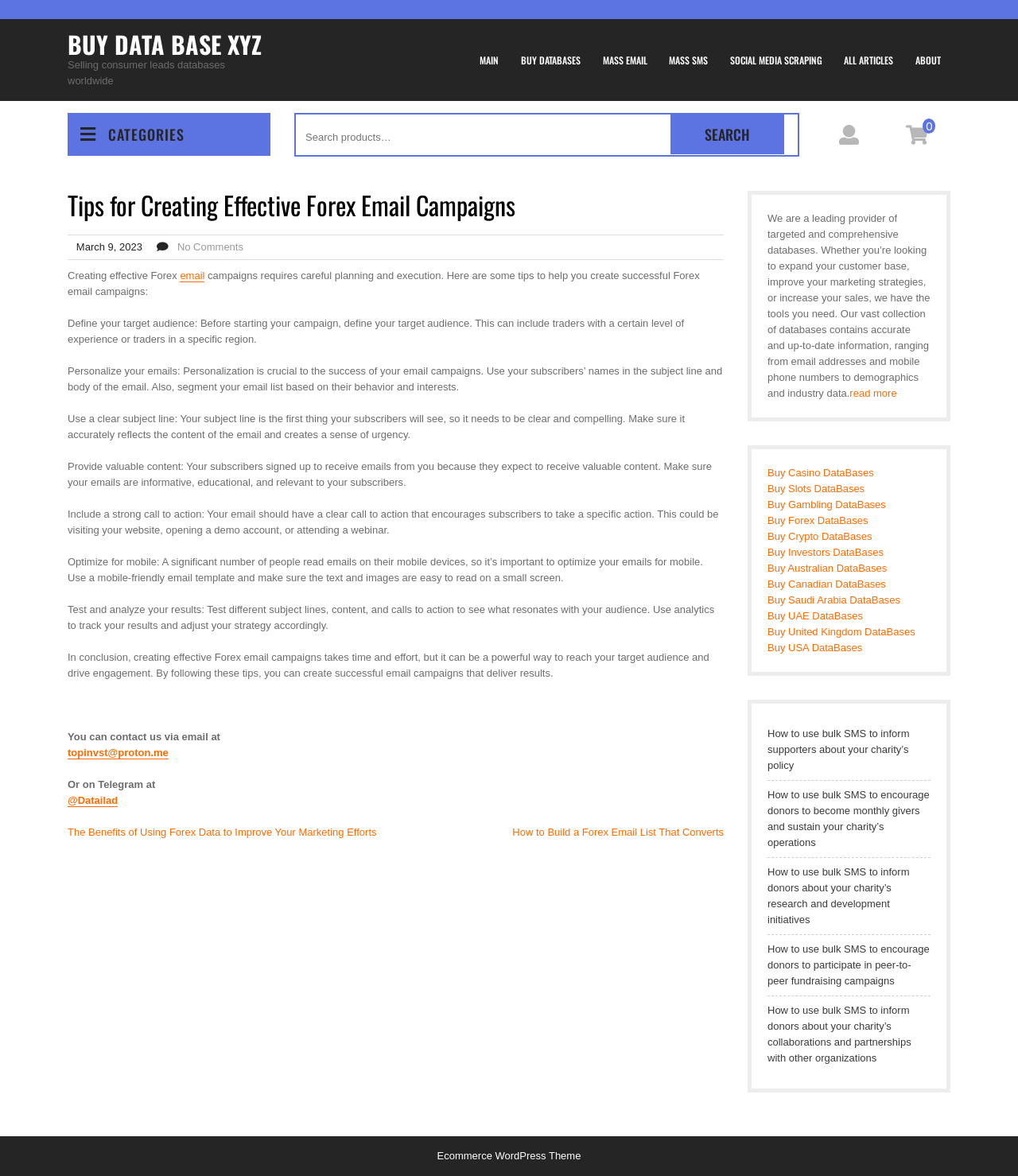Find the bounding box coordinates of the element to click in order to complete the given instruction: "Search for a database."

[0.289, 0.096, 0.785, 0.133]